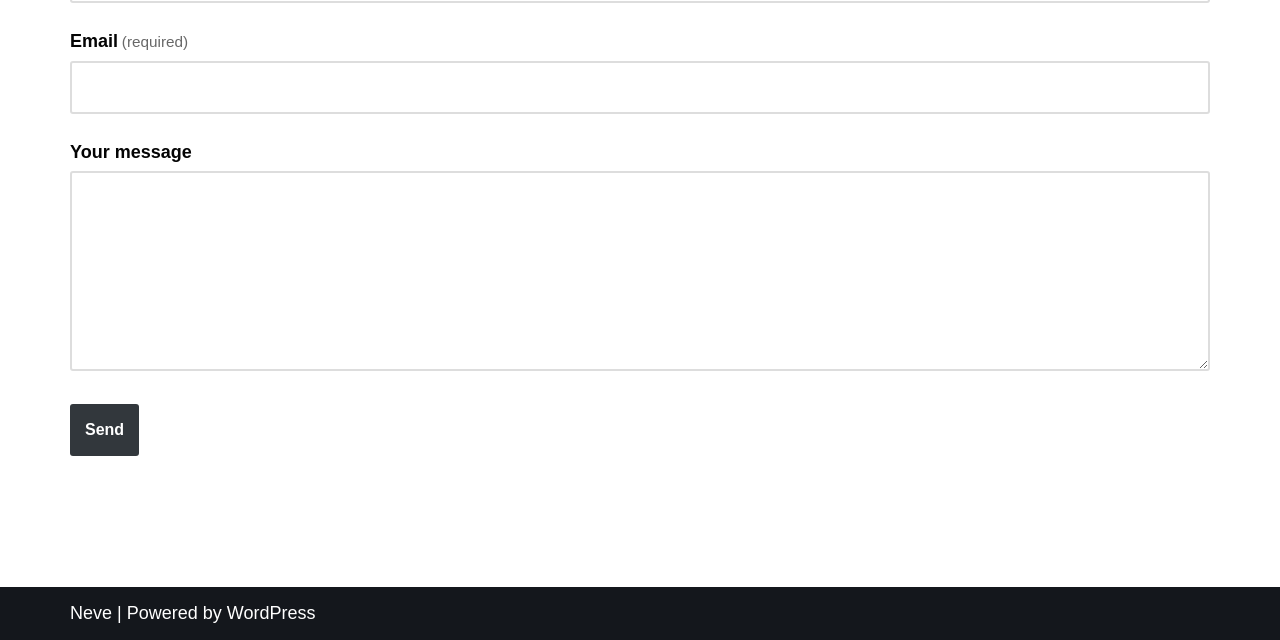Identify the bounding box for the UI element specified in this description: "parent_node: Your message name="g3503-yourmessage"". The coordinates must be four float numbers between 0 and 1, formatted as [left, top, right, bottom].

[0.055, 0.268, 0.945, 0.58]